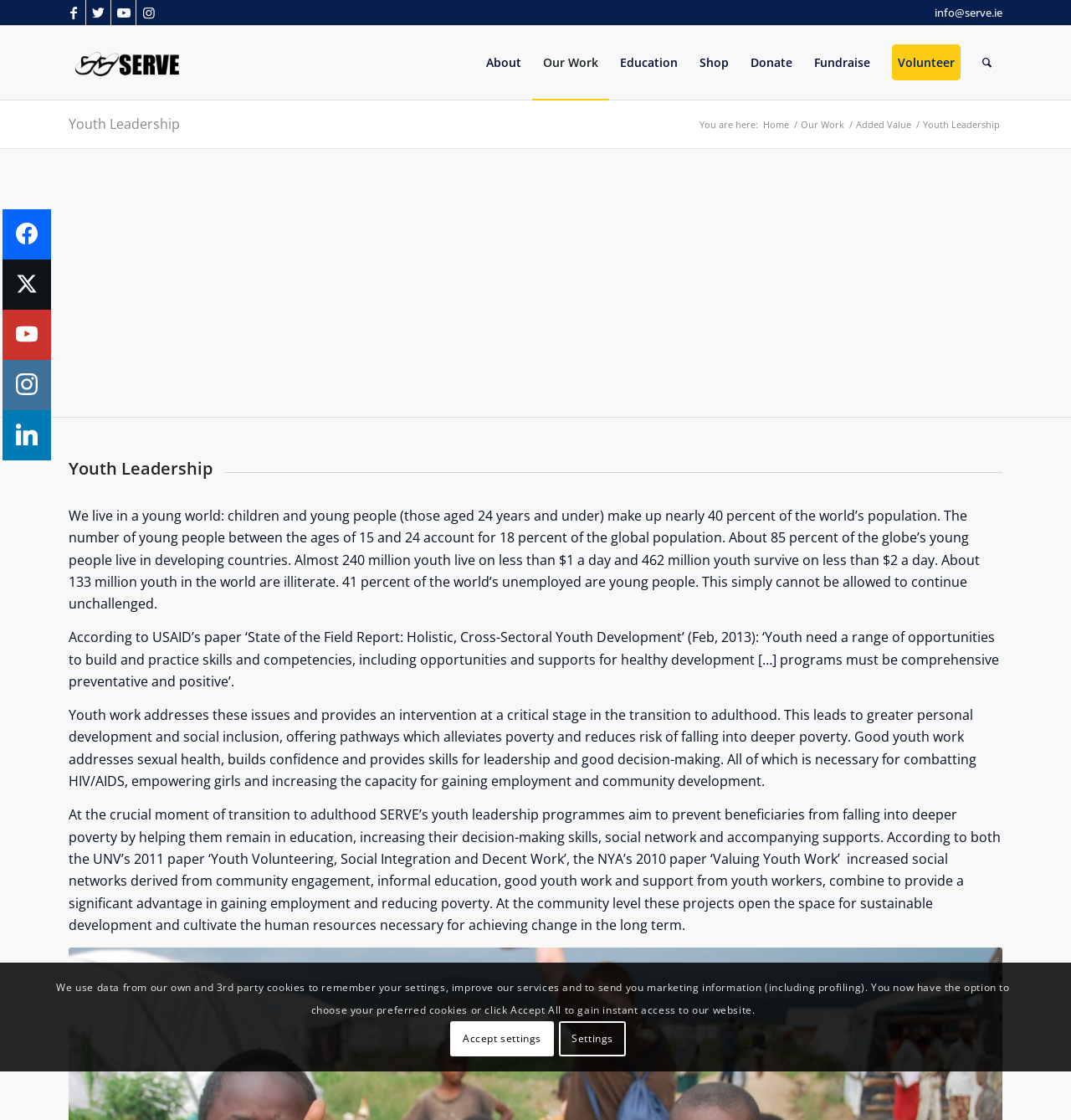Identify the bounding box coordinates for the region to click in order to carry out this instruction: "Visit Youth Leadership page". Provide the coordinates using four float numbers between 0 and 1, formatted as [left, top, right, bottom].

[0.064, 0.102, 0.168, 0.119]